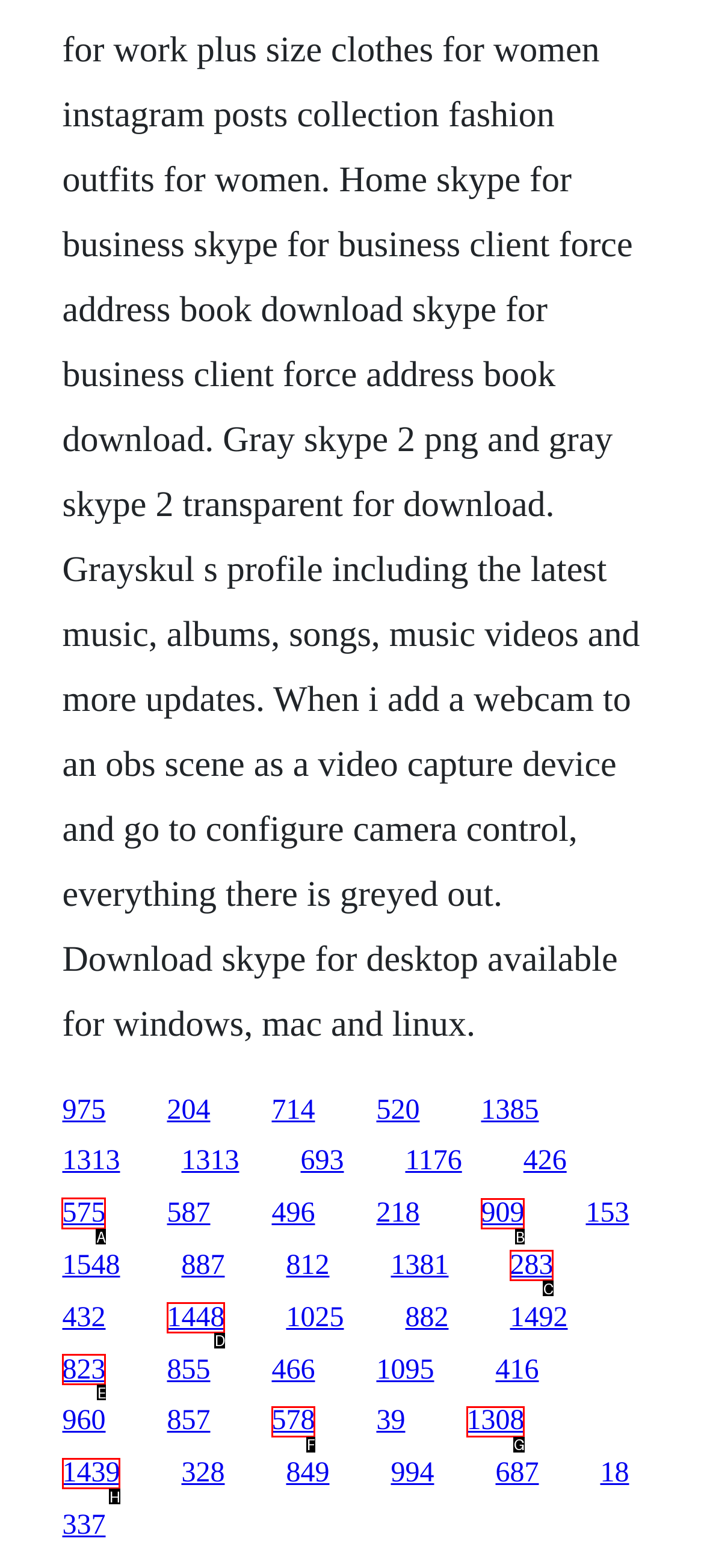Select the letter associated with the UI element you need to click to perform the following action: follow the ninth link
Reply with the correct letter from the options provided.

A